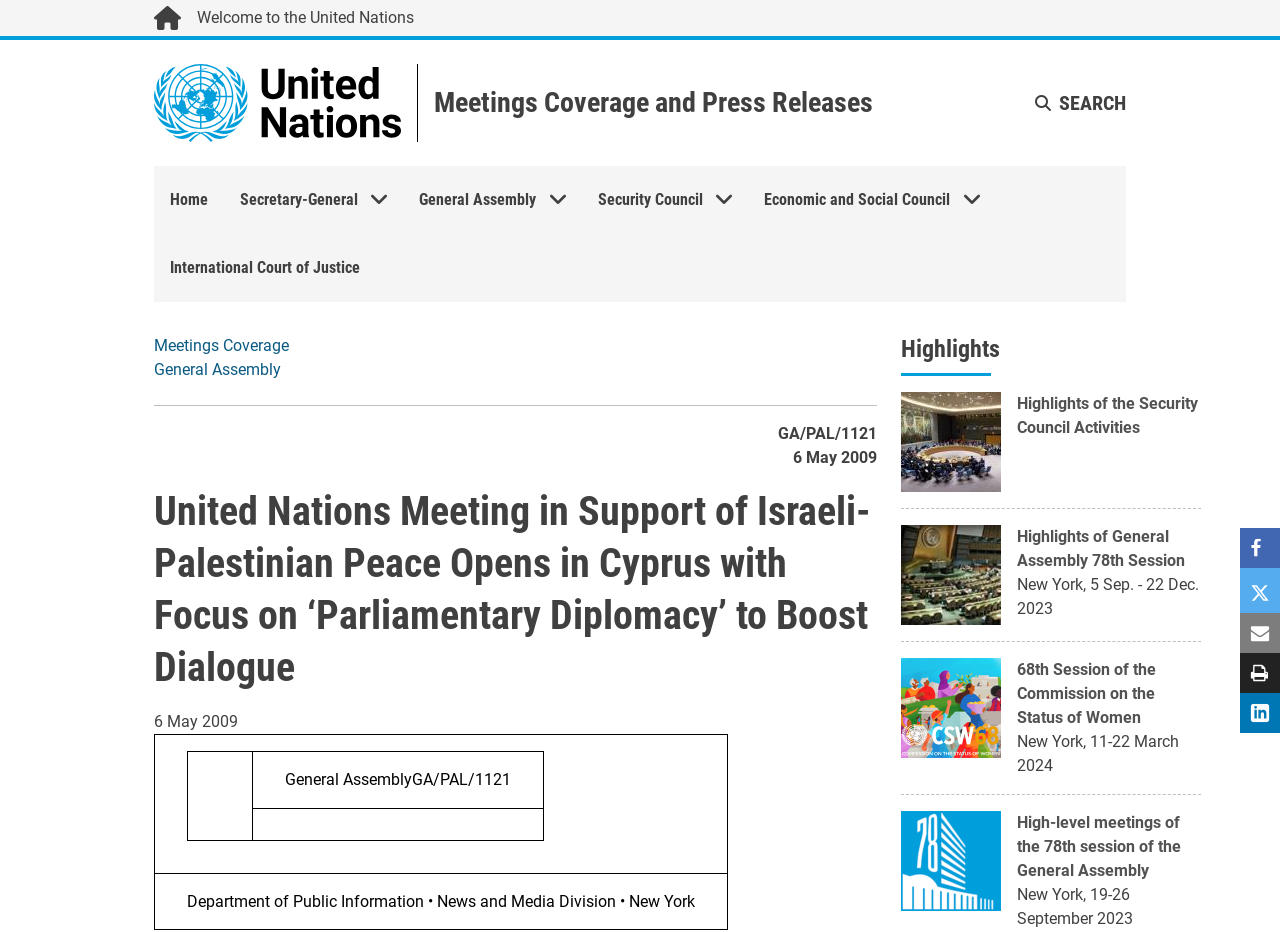Carefully examine the image and provide an in-depth answer to the question: What is the date of the meeting mentioned in the article?

The date of the meeting can be found in the article, where it is written as '6 May 2009' next to the 'GA/PAL/1121' label.